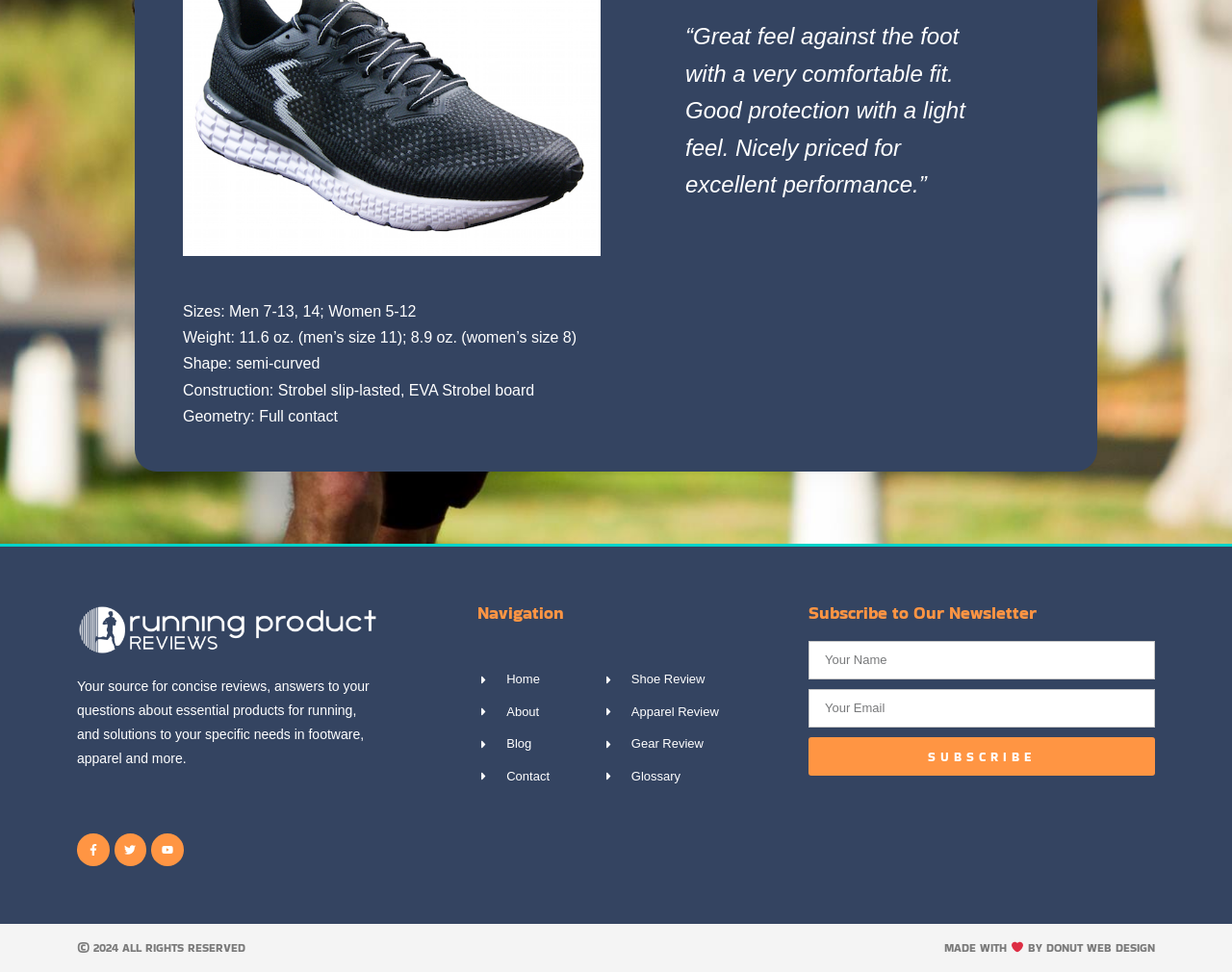Identify the bounding box for the UI element specified in this description: "Youtube". The coordinates must be four float numbers between 0 and 1, formatted as [left, top, right, bottom].

[0.123, 0.857, 0.149, 0.891]